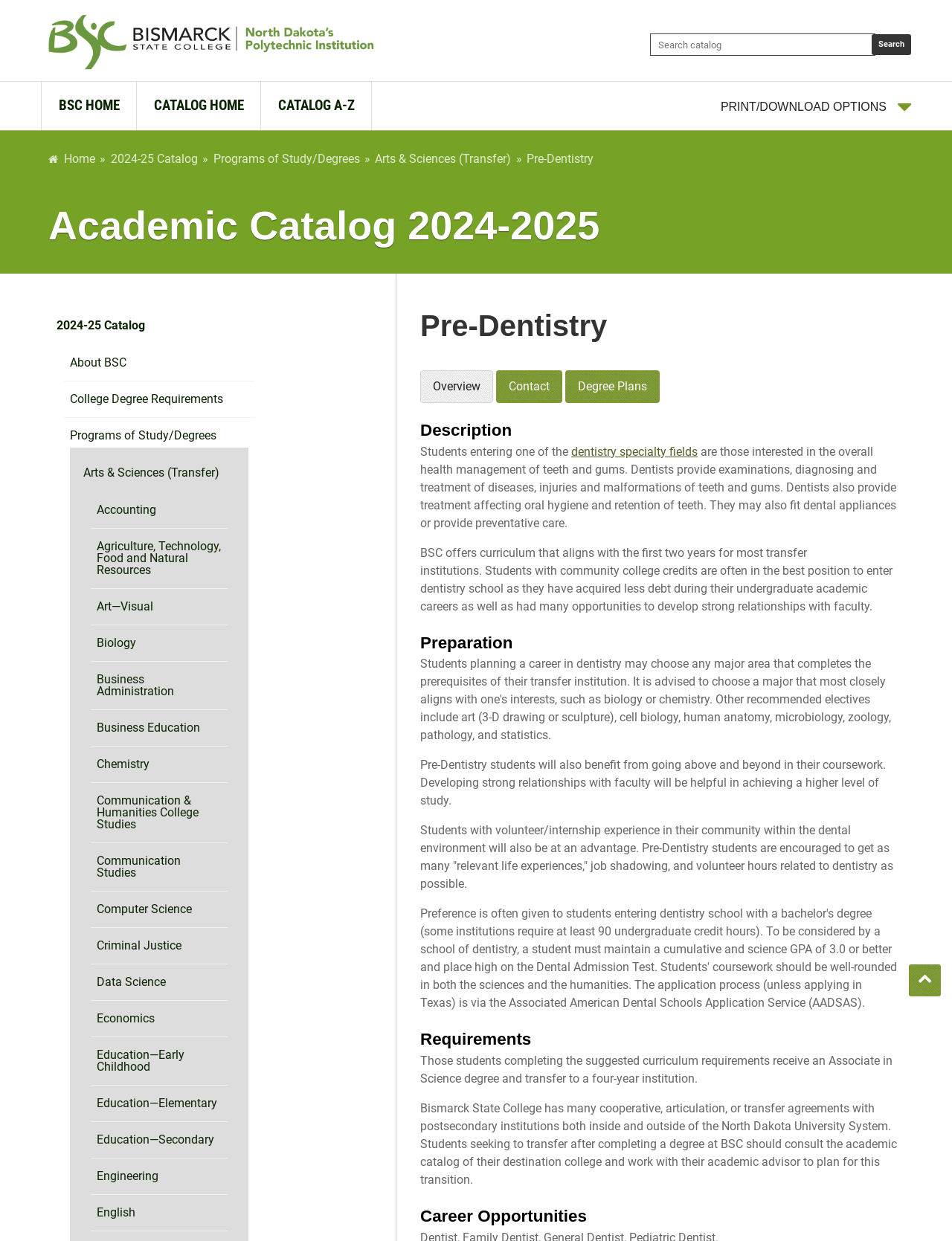Identify the bounding box coordinates for the UI element described as: "2024-25 Catalog".

[0.116, 0.122, 0.208, 0.134]